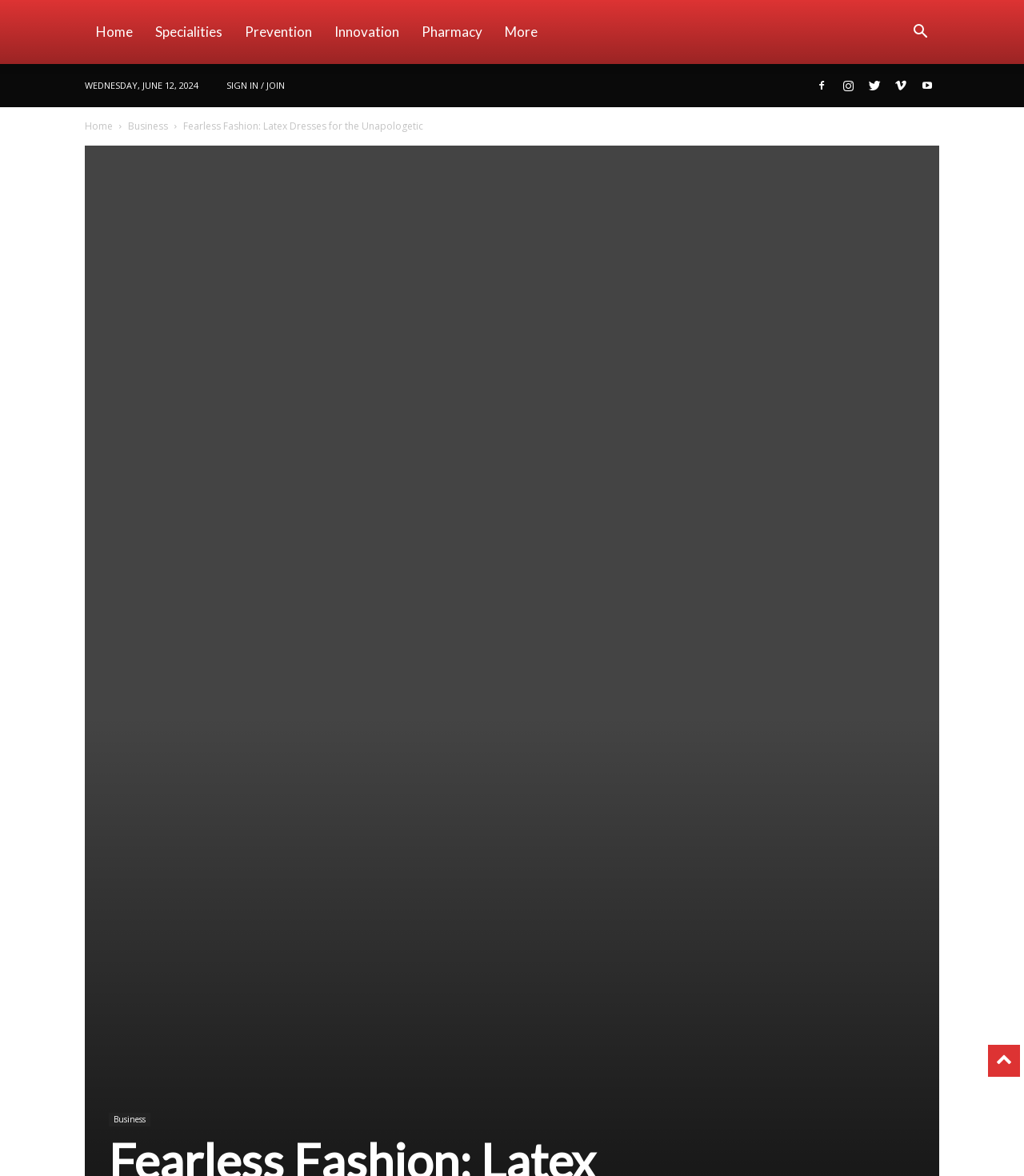Locate the bounding box coordinates of the element that should be clicked to fulfill the instruction: "View Pharmacy".

[0.401, 0.0, 0.482, 0.054]